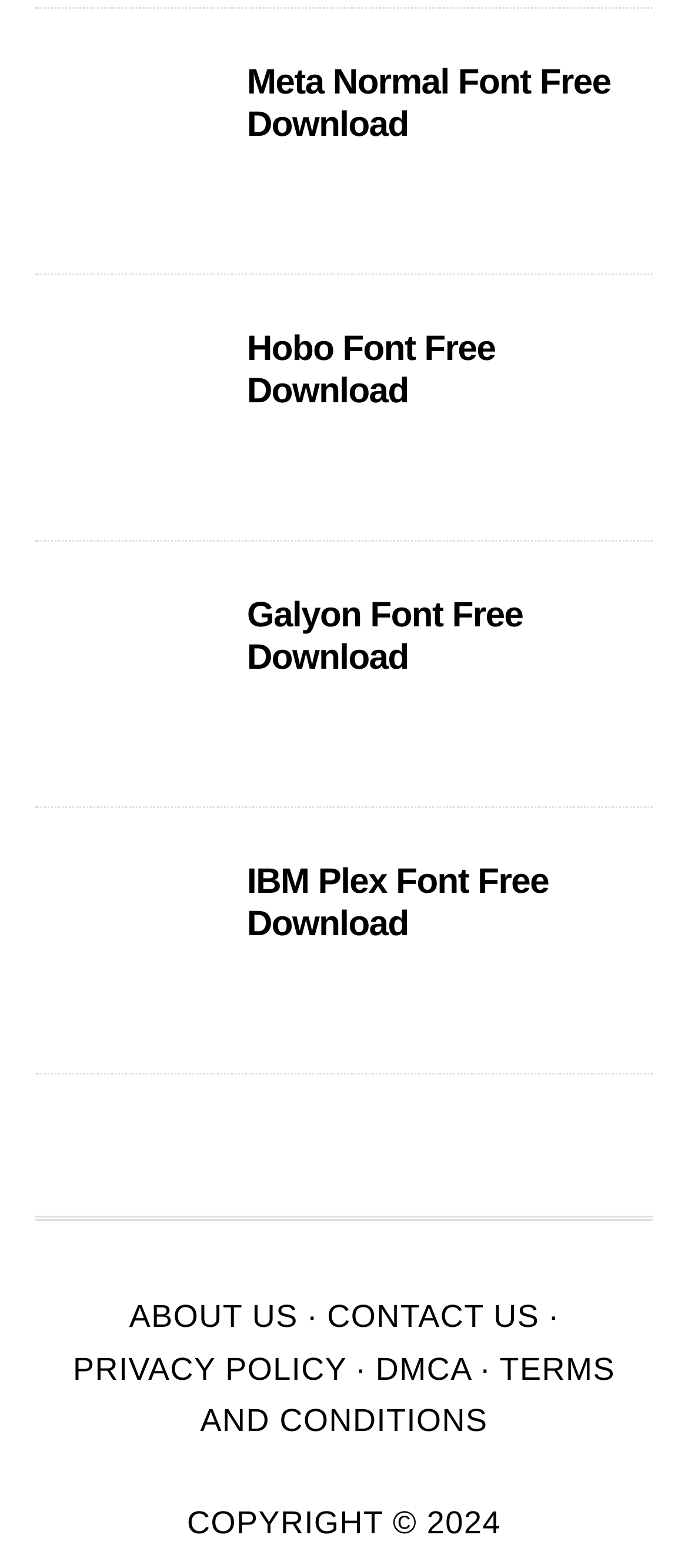What is the copyright year of the webpage?
Please provide a single word or phrase based on the screenshot.

2024